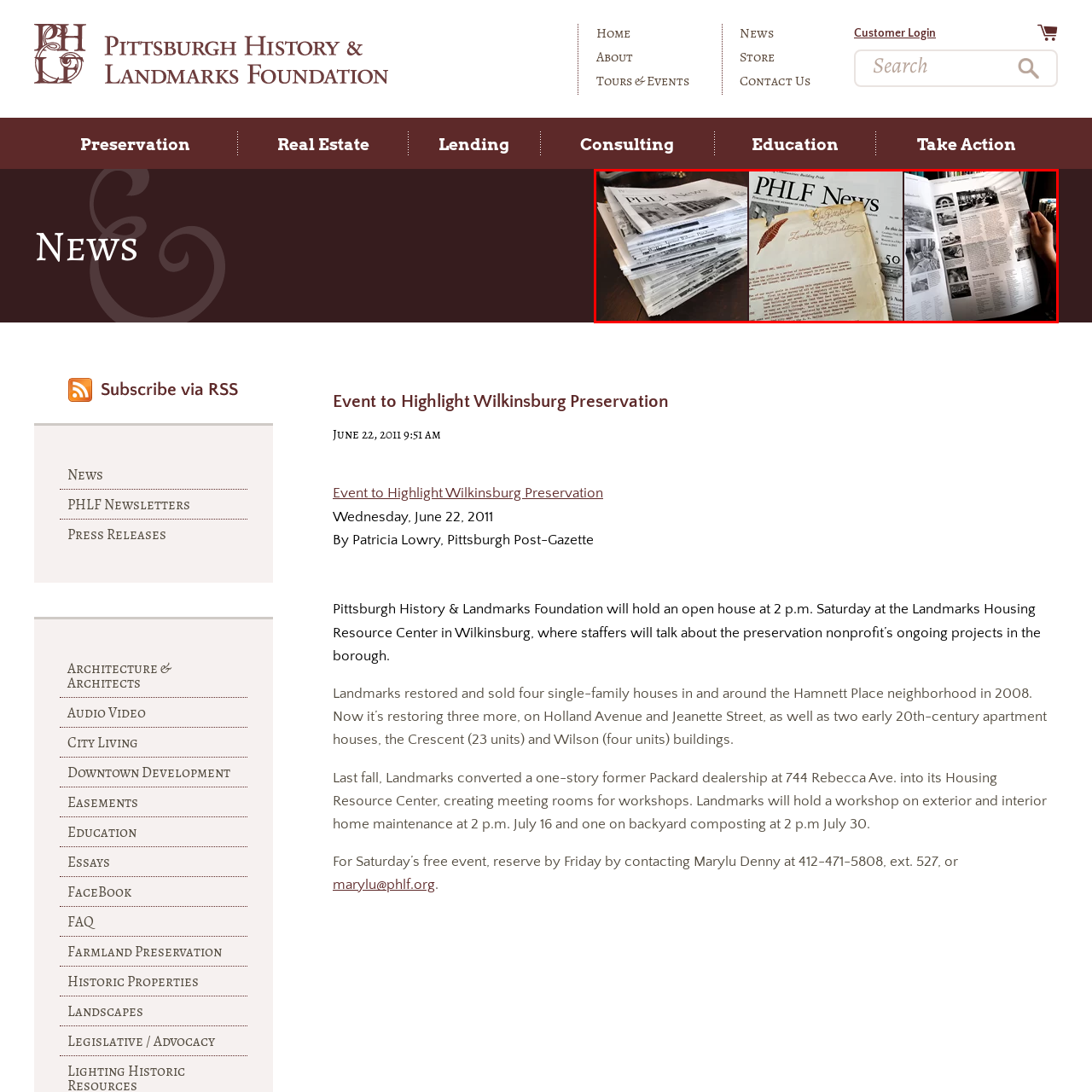What do the articles and photographs in the magazine likely showcase?  
Look closely at the image marked by the red border and give a detailed response rooted in the visual details found within the image.

The caption describes a close-up view of a magazine on the right side of the image, which reveals detailed articles and photographs. Based on the context of the image and the Pittsburgh History & Landmarks Foundation, it is likely that these articles and photographs showcase historical landmarks and preservation efforts in Pittsburgh.